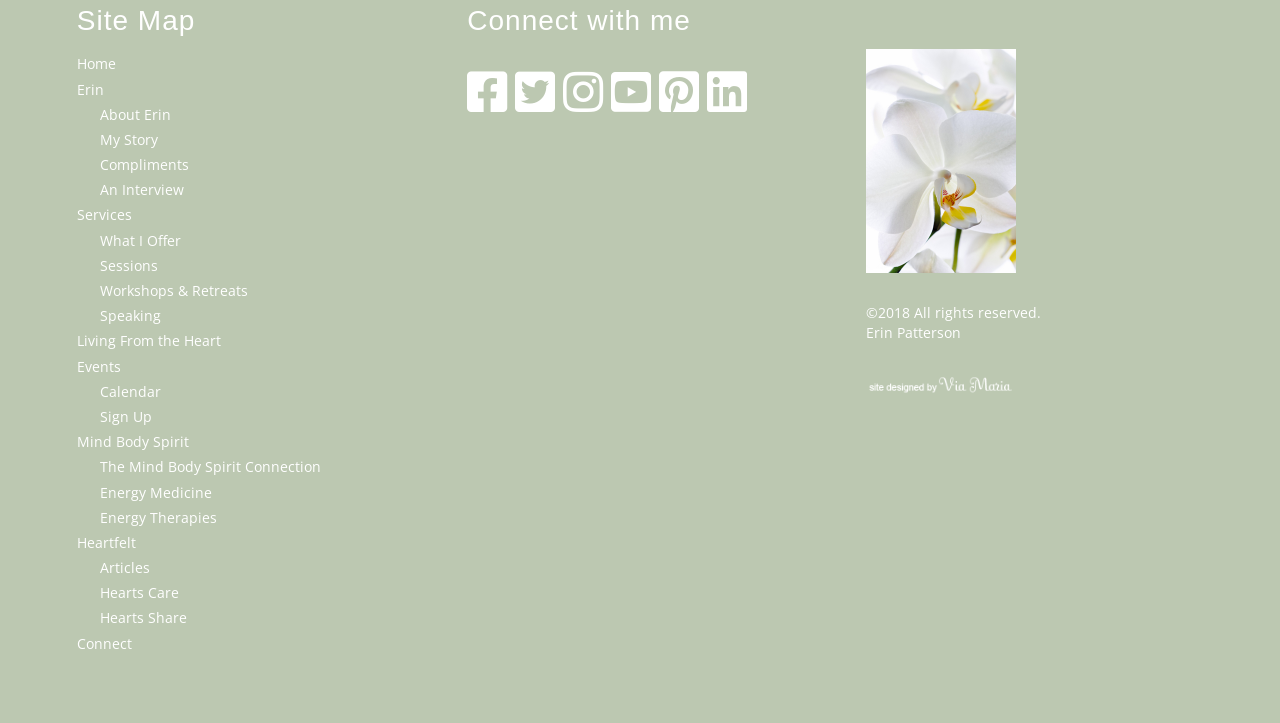Please identify the bounding box coordinates of the element that needs to be clicked to perform the following instruction: "go to home page".

[0.06, 0.071, 0.09, 0.106]